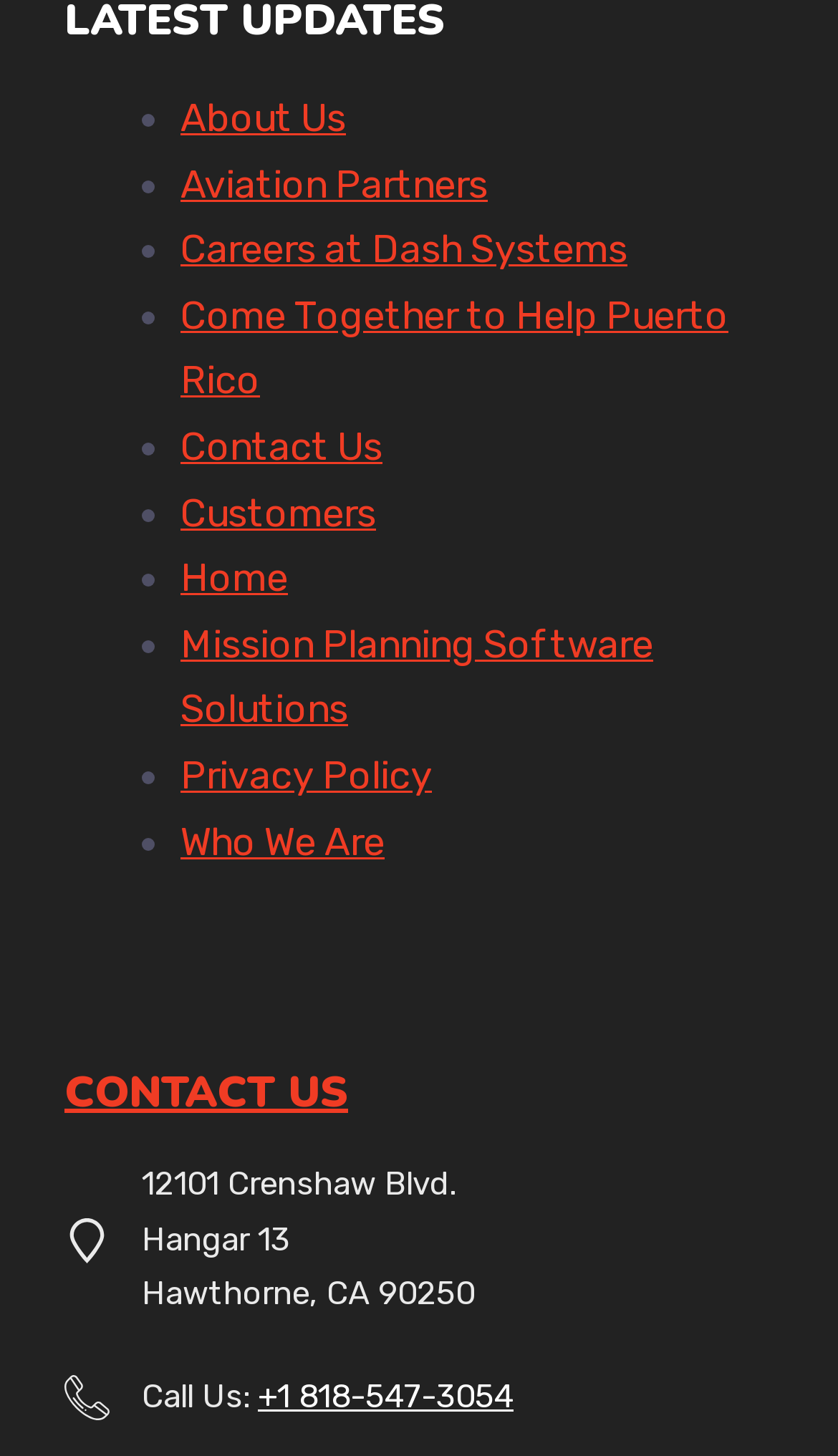What is the name of the hangar?
Give a detailed response to the question by analyzing the screenshot.

I found the name of the hangar by looking at the static text elements on the webpage. Specifically, I found the text 'Hangar 13' which is located at coordinates [0.169, 0.838, 0.346, 0.864]. This text is likely to be the name of the hangar.